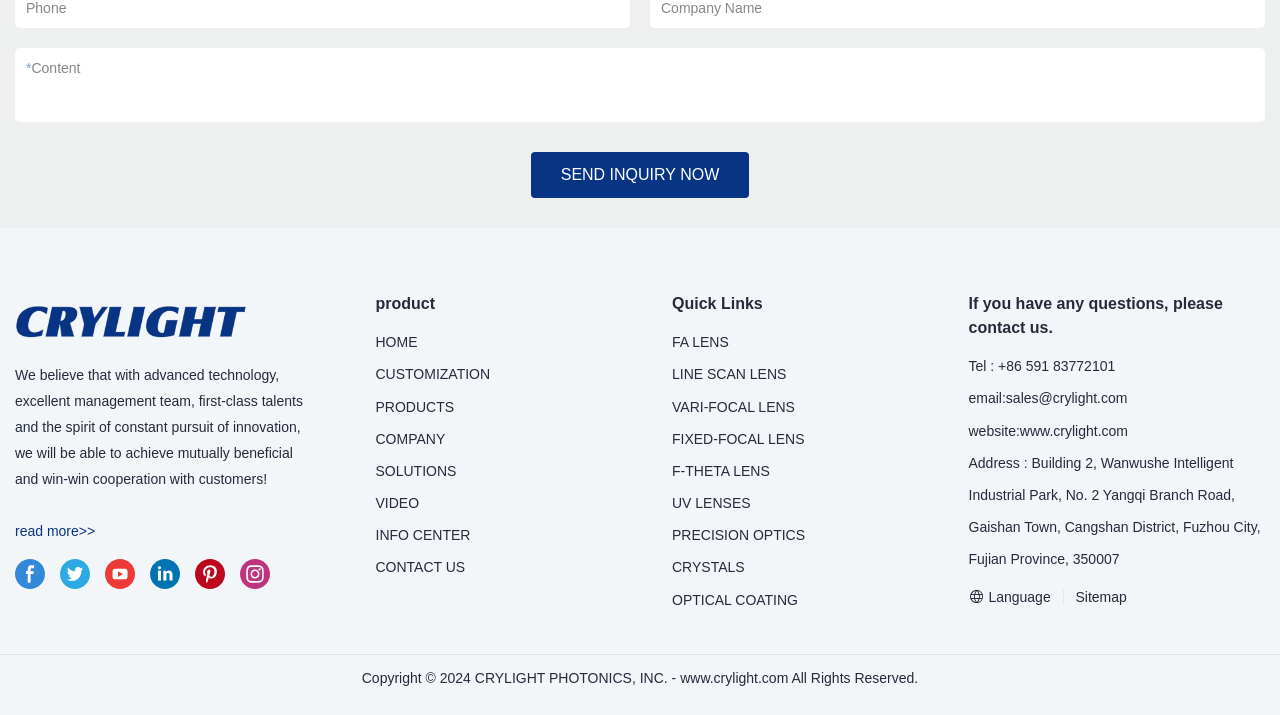Locate the coordinates of the bounding box for the clickable region that fulfills this instruction: "Click the CRYLIGHT link".

[0.012, 0.409, 0.212, 0.493]